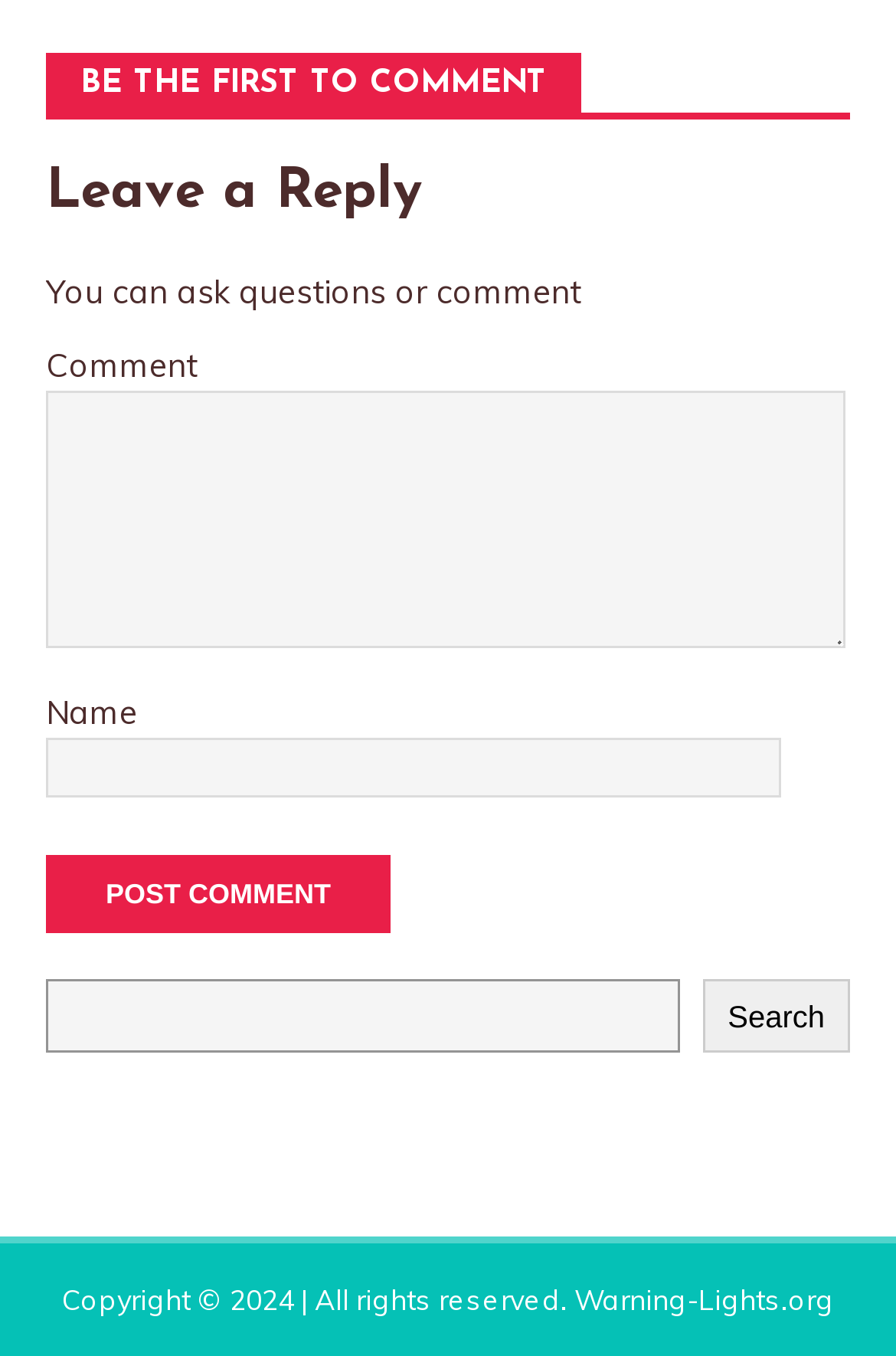Analyze the image and deliver a detailed answer to the question: What is the function of the button below the text box?

The button is labeled as 'Post Comment' and is located below the text box, suggesting that it is used to submit the user's comment or question.